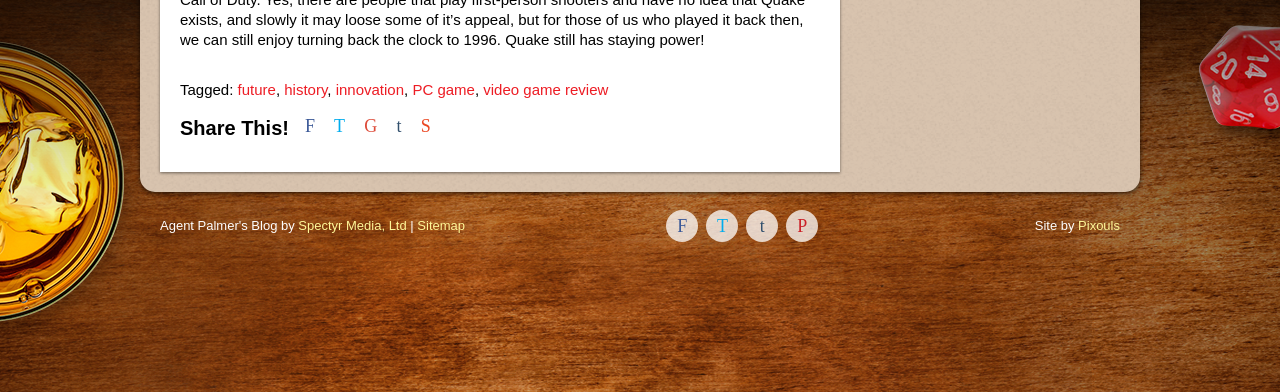Using the information in the image, give a detailed answer to the following question: What are the social media platforms available?

I found the social media links at the top of the webpage, which are 'F', 'T', 'G', 't', and 'S'. These correspond to Facebook, Twitter, Google, Tumblr, and Pinterest respectively.